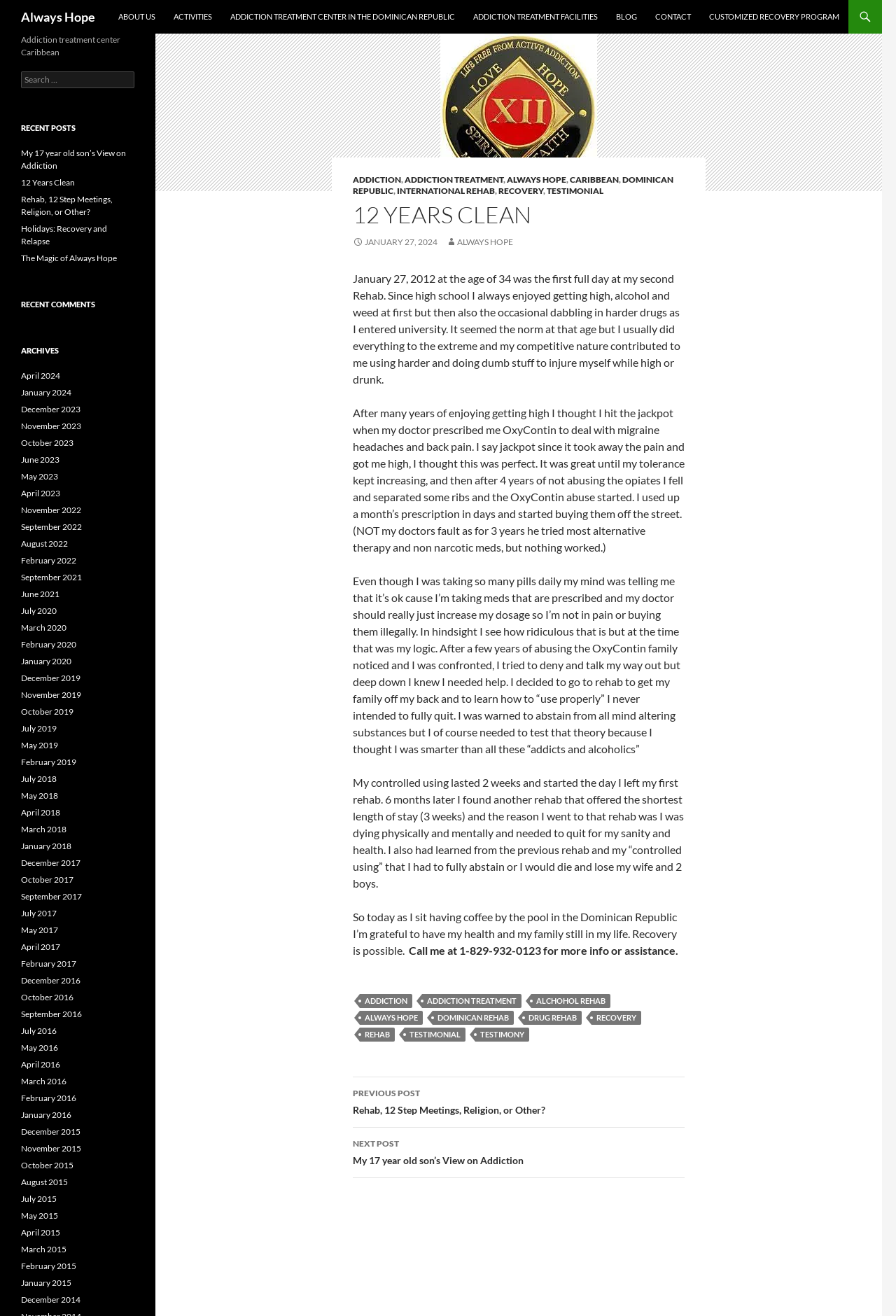Identify the bounding box coordinates for the UI element described as follows: "Holidays: Recovery and Relapse". Ensure the coordinates are four float numbers between 0 and 1, formatted as [left, top, right, bottom].

[0.023, 0.17, 0.12, 0.187]